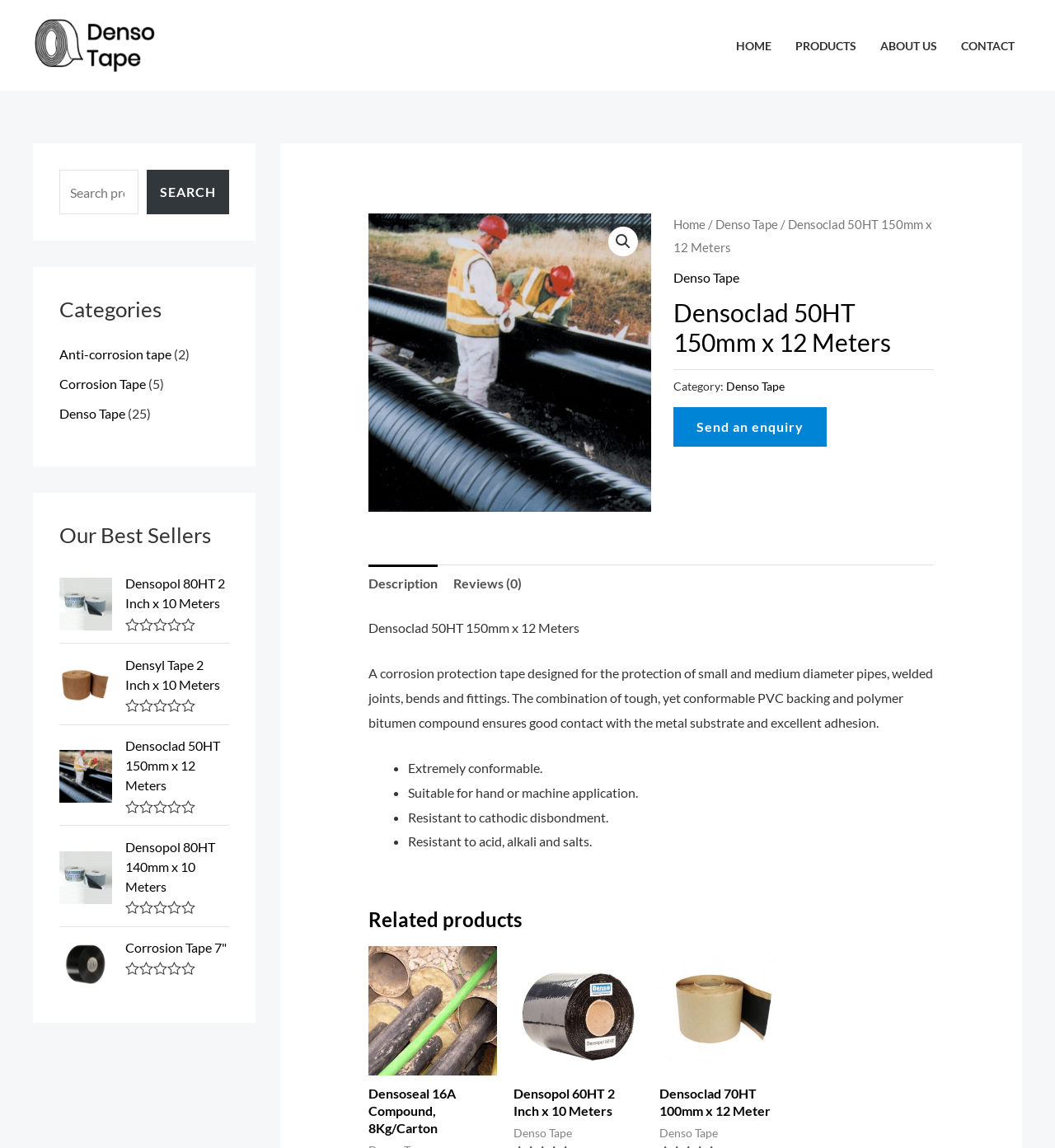What is the rating of the 'Supplier of Densopol 80HT 2 Inch x 10 Meters in UAE' product?
Using the image as a reference, answer the question with a short word or phrase.

0 out of 5